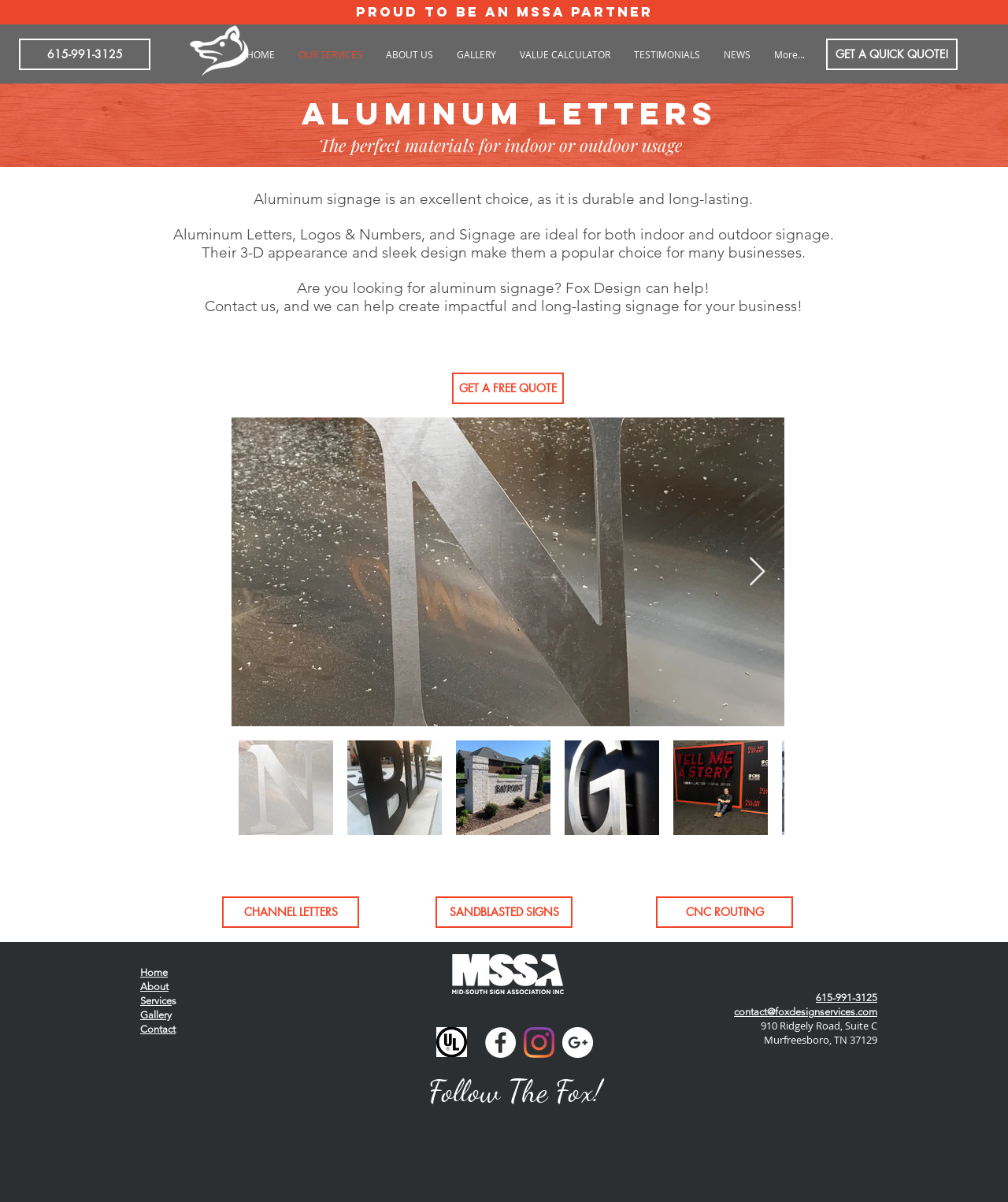Find the bounding box coordinates for the area that must be clicked to perform this action: "Call the phone number".

[0.019, 0.032, 0.149, 0.058]